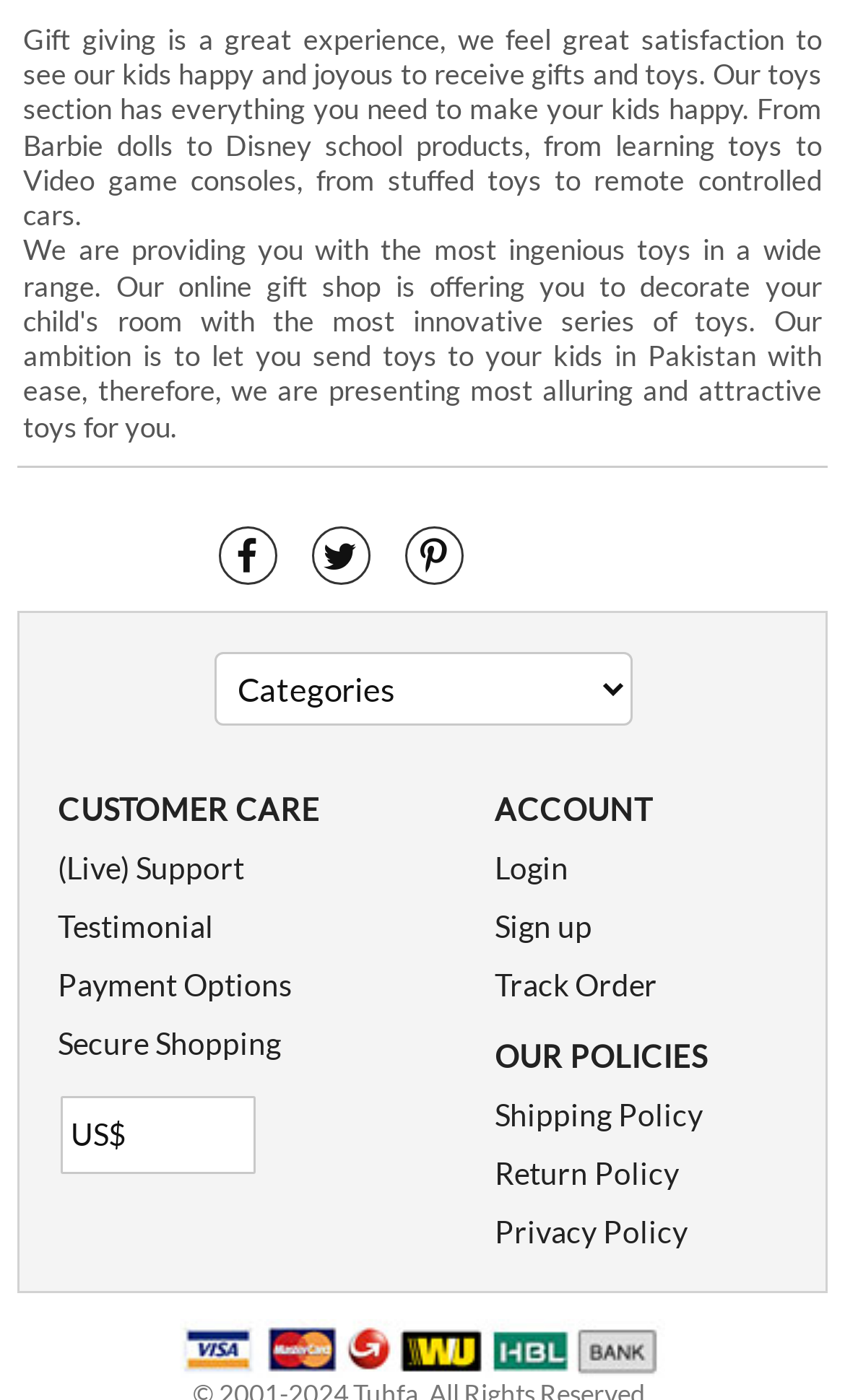What is the text in the second table cell?
Refer to the image and provide a concise answer in one word or phrase.

ACCOUNT Login Sign up Track Order OUR POLICIES Shipping Policy Return Policy Privacy Policy